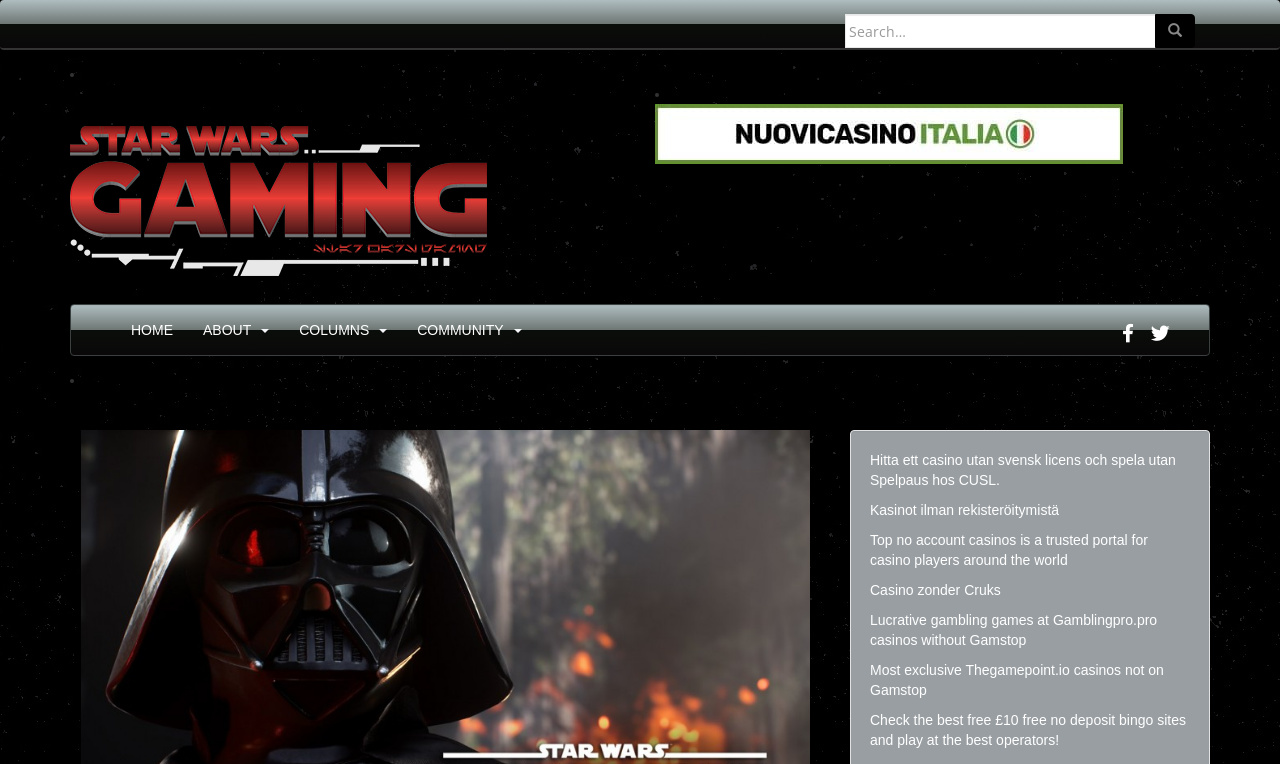Please determine the bounding box coordinates, formatted as (top-left x, top-left y, bottom-right x, bottom-right y), with all values as floating point numbers between 0 and 1. Identify the bounding box of the region described as: Kasinot ilman rekisteröitymistä

[0.68, 0.657, 0.827, 0.678]